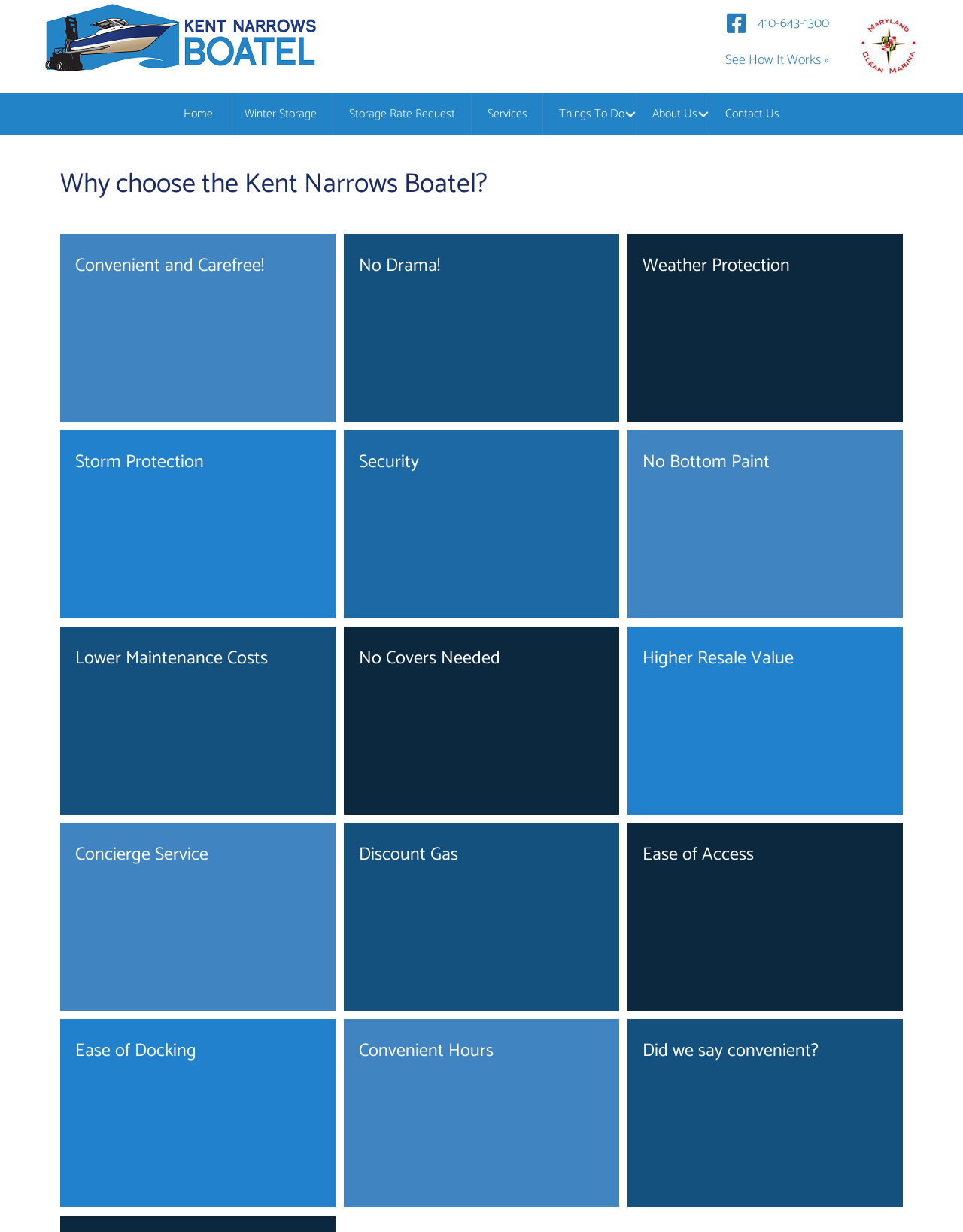Please reply to the following question using a single word or phrase: 
What is the advantage of indoor storage at Kent Narrows Boatel?

No rain, sun, bird droppings or dirt damaging the boat